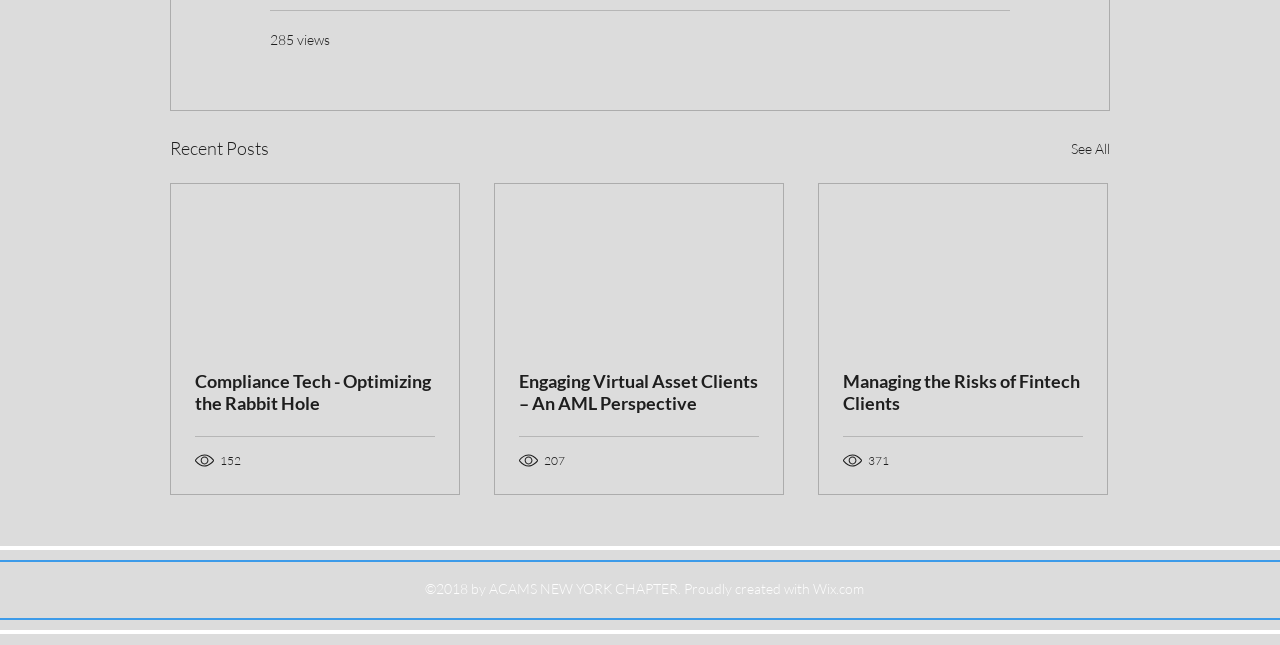Using the format (top-left x, top-left y, bottom-right x, bottom-right y), provide the bounding box coordinates for the described UI element. All values should be floating point numbers between 0 and 1: See All

[0.837, 0.207, 0.867, 0.252]